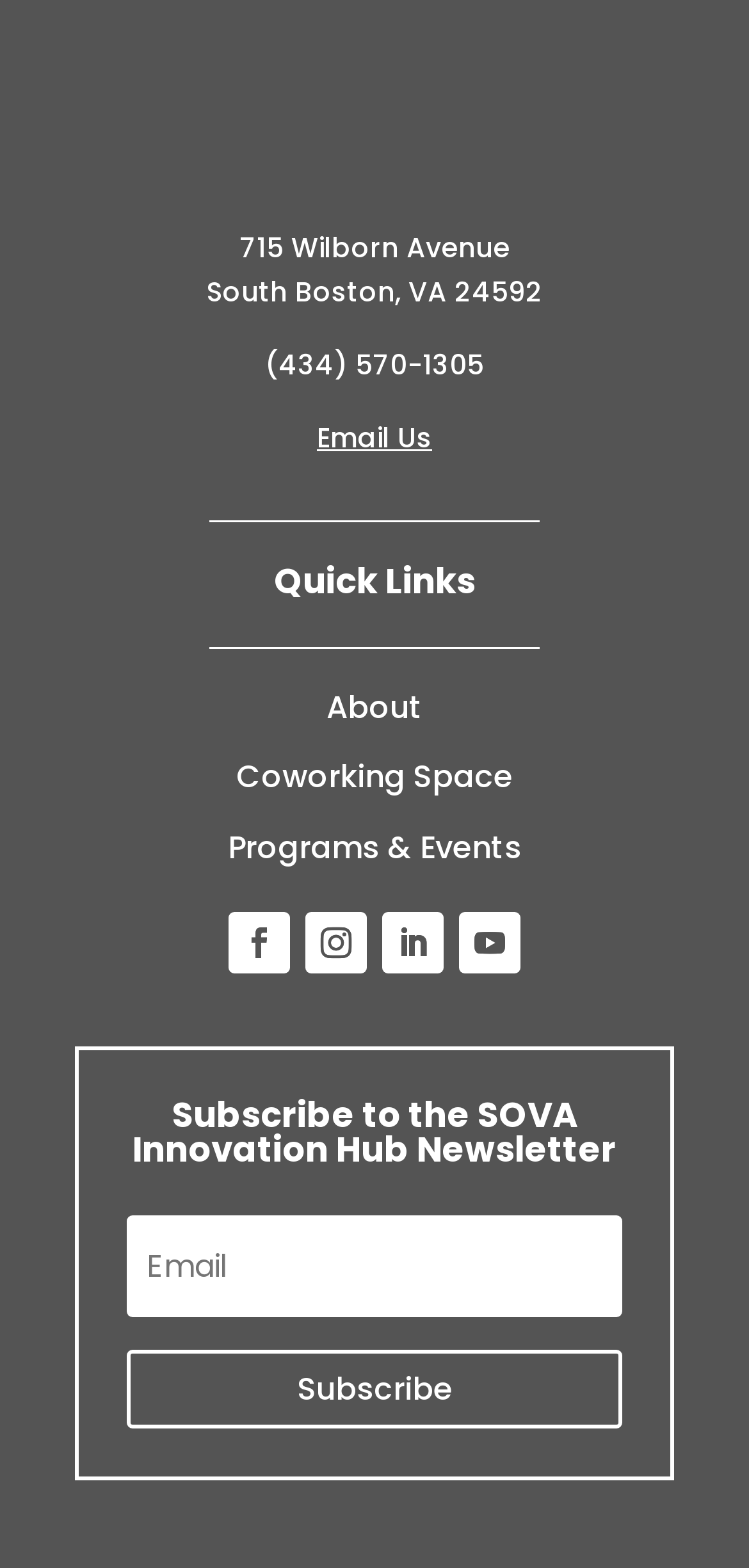Could you determine the bounding box coordinates of the clickable element to complete the instruction: "Send an email"? Provide the coordinates as four float numbers between 0 and 1, i.e., [left, top, right, bottom].

[0.423, 0.267, 0.577, 0.291]